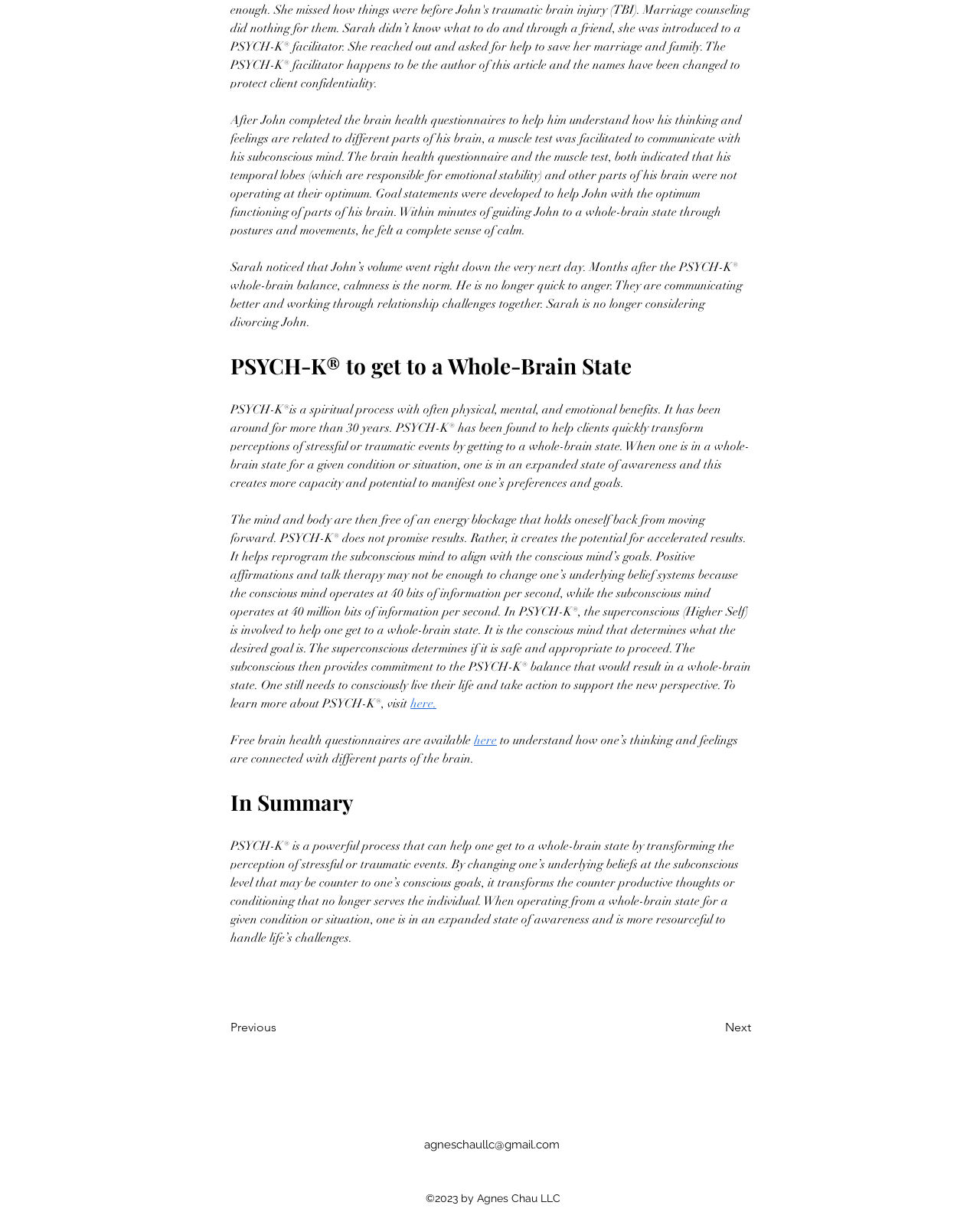Who is the author of the article?
Please provide a comprehensive answer to the question based on the webpage screenshot.

The text does not explicitly state the author's name, but the copyright information at the bottom of the page mentions '©2023 by Agnes Chau LLC', suggesting that Agnes Chau is the author of the article.